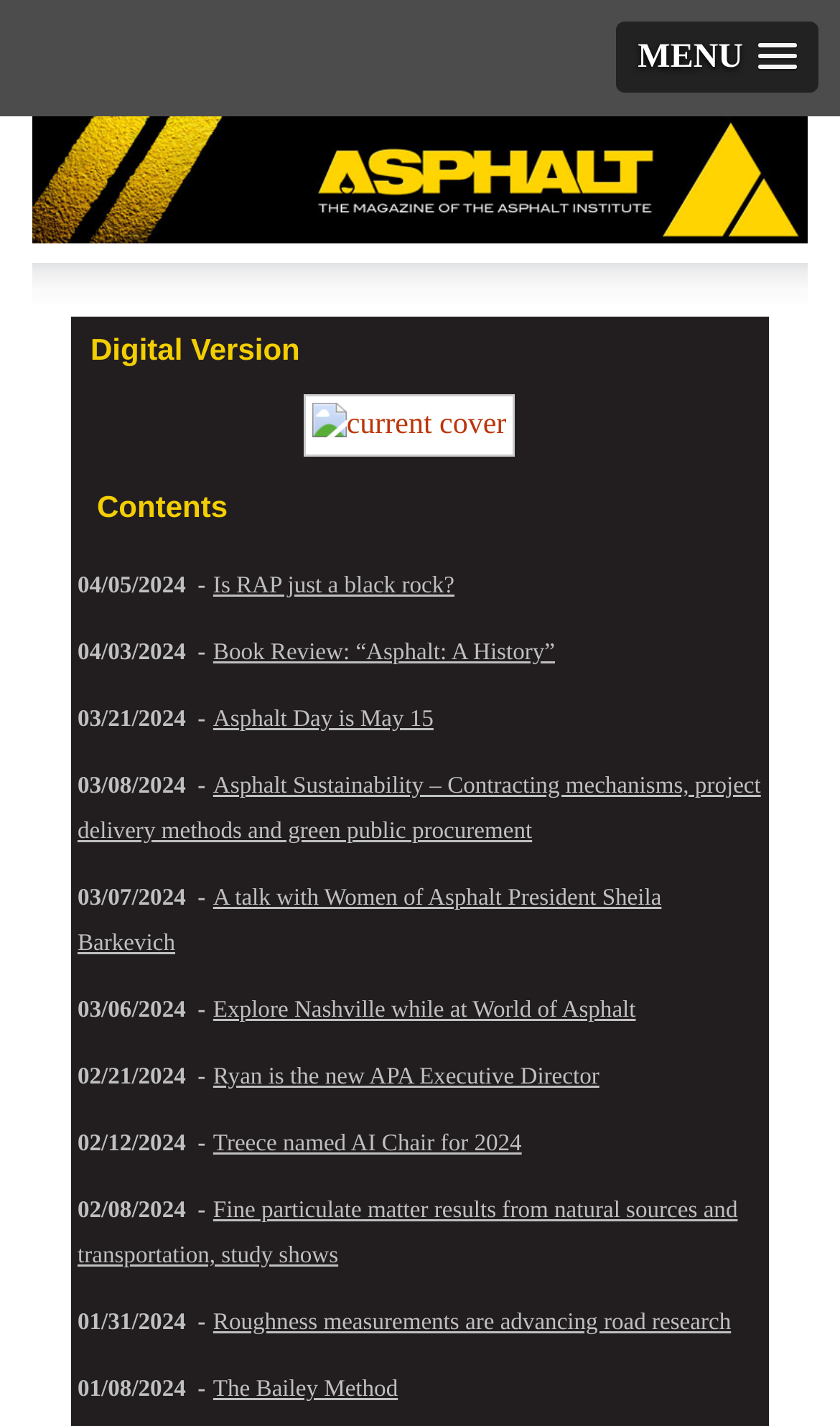Please determine the bounding box coordinates of the clickable area required to carry out the following instruction: "Explore the Asphalt magazine". The coordinates must be four float numbers between 0 and 1, represented as [left, top, right, bottom].

[0.038, 0.082, 0.564, 0.145]